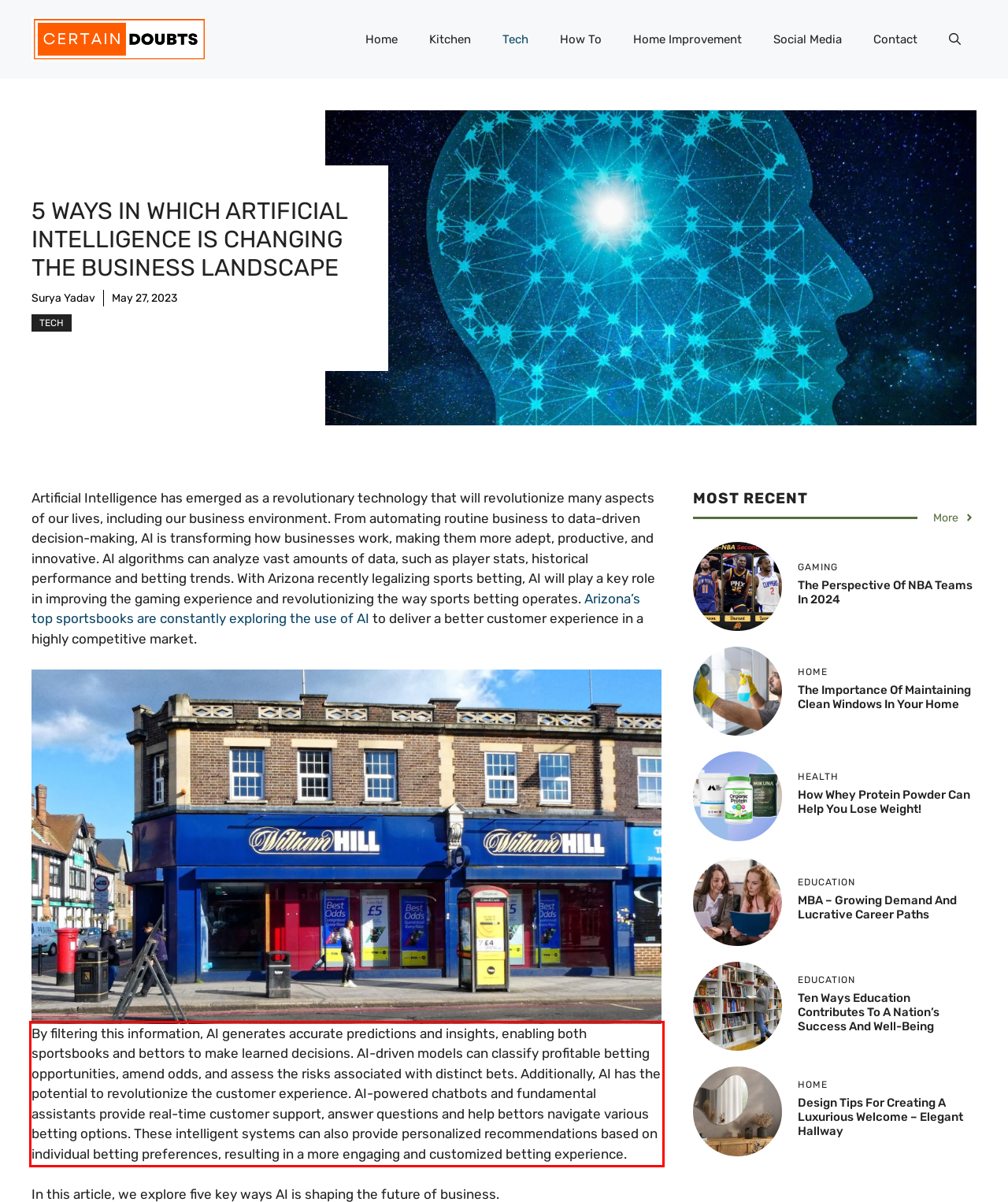Using the provided screenshot, read and generate the text content within the red-bordered area.

By filtering this information, AI generates accurate predictions and insights, enabling both sportsbooks and bettors to make learned decisions. AI-driven models can classify profitable betting opportunities, amend odds, and assess the risks associated with distinct bets. Additionally, AI has the potential to revolutionize the customer experience. AI-powered chatbots and fundamental assistants provide real-time customer support, answer questions and help bettors navigate various betting options. These intelligent systems can also provide personalized recommendations based on individual betting preferences, resulting in a more engaging and customized betting experience.